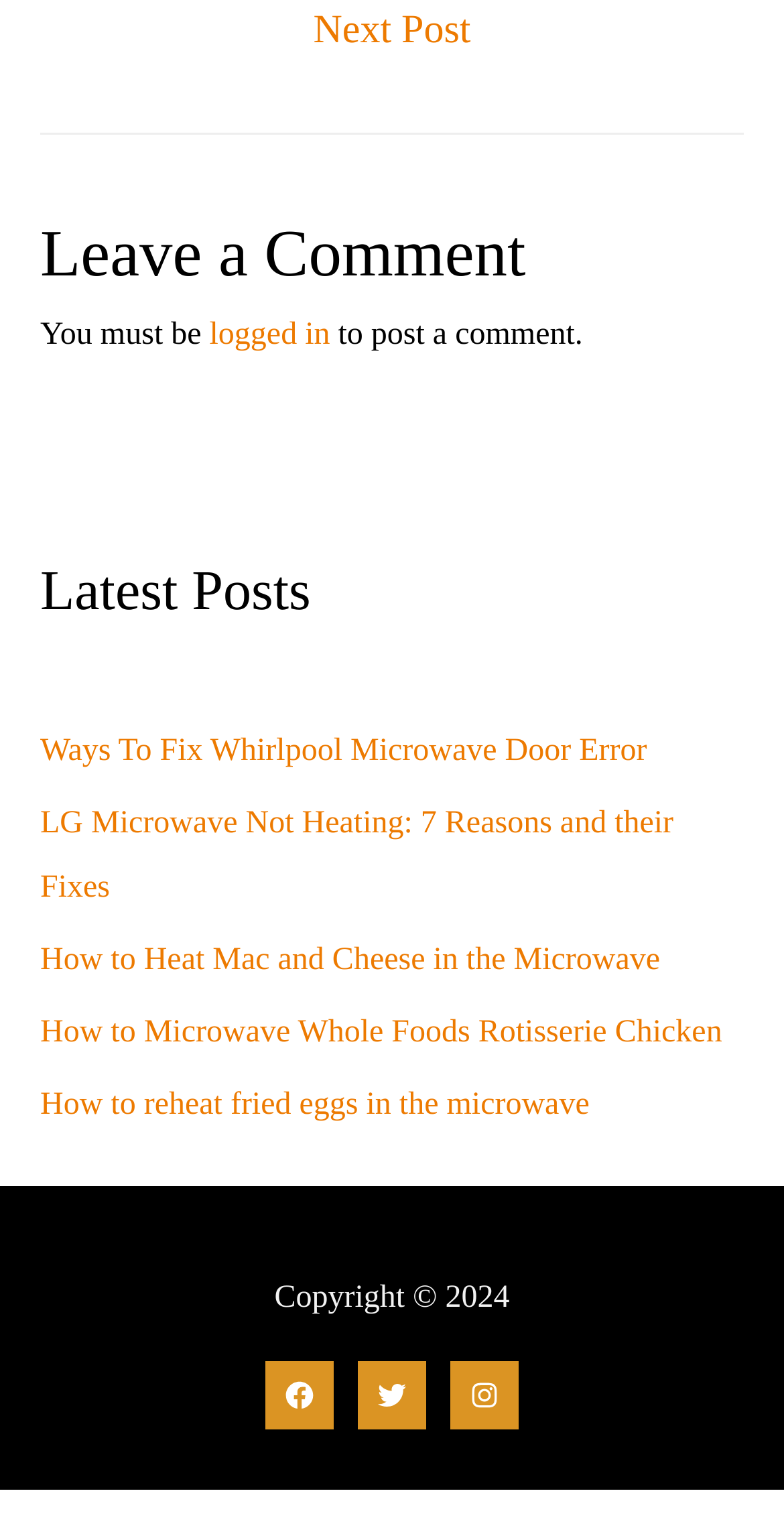Locate the UI element that matches the description logged in in the webpage screenshot. Return the bounding box coordinates in the format (top-left x, top-left y, bottom-right x, bottom-right y), with values ranging from 0 to 1.

[0.267, 0.206, 0.421, 0.228]